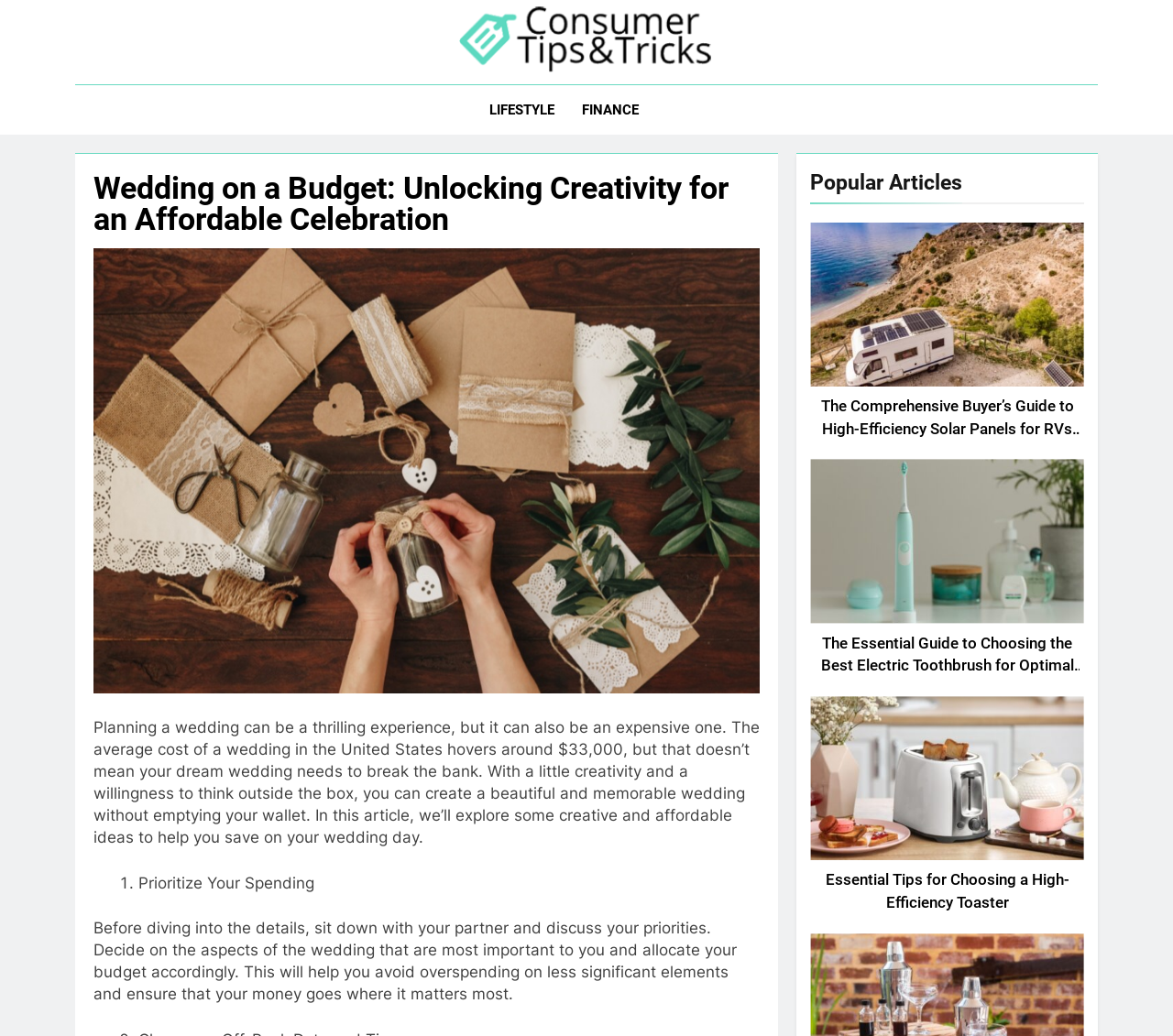Answer the question with a single word or phrase: 
What is the average cost of a wedding in the US?

$33,000